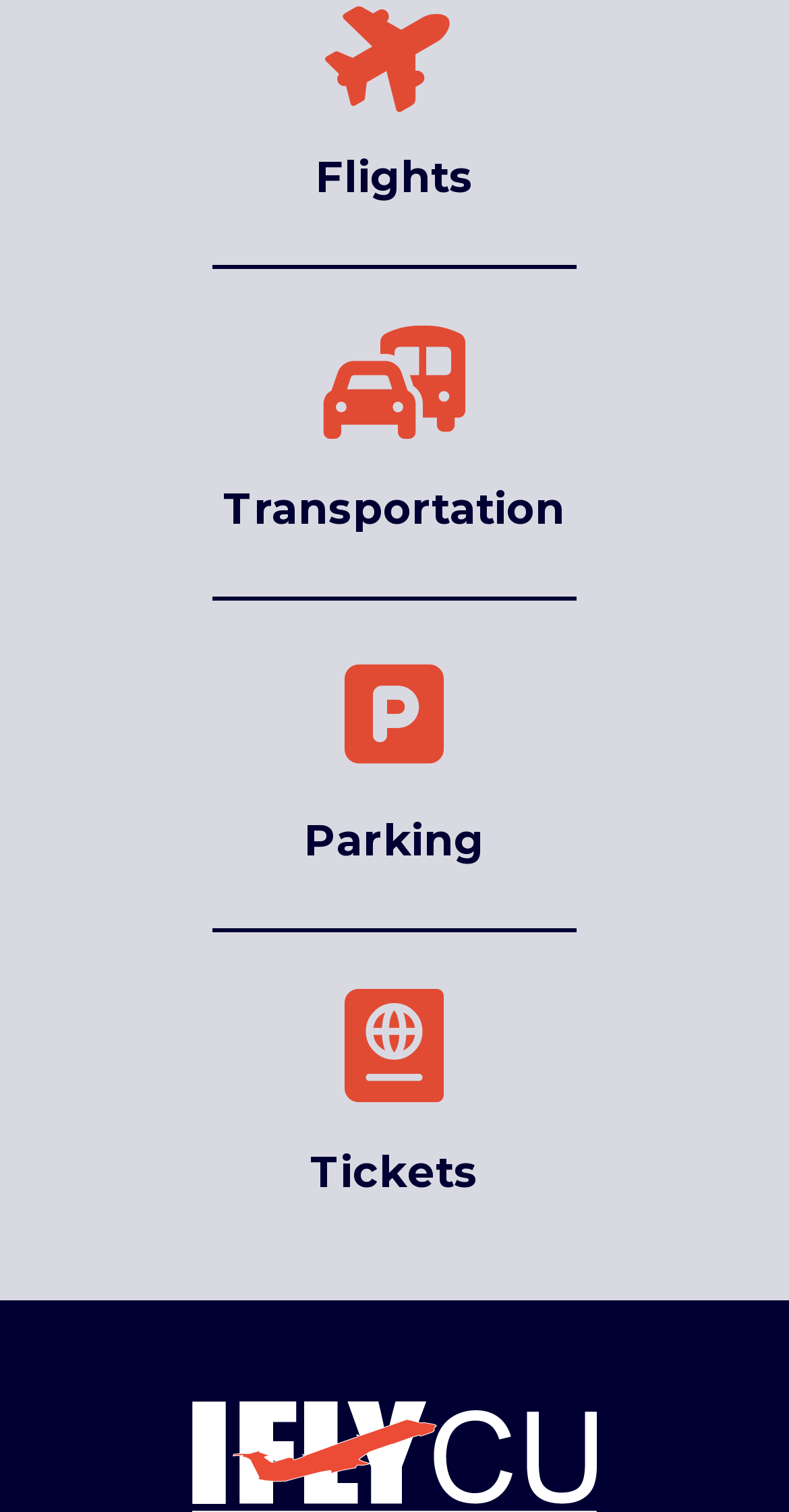What are the main categories of transportation?
Based on the screenshot, provide your answer in one word or phrase.

Flights, Parking, Tickets